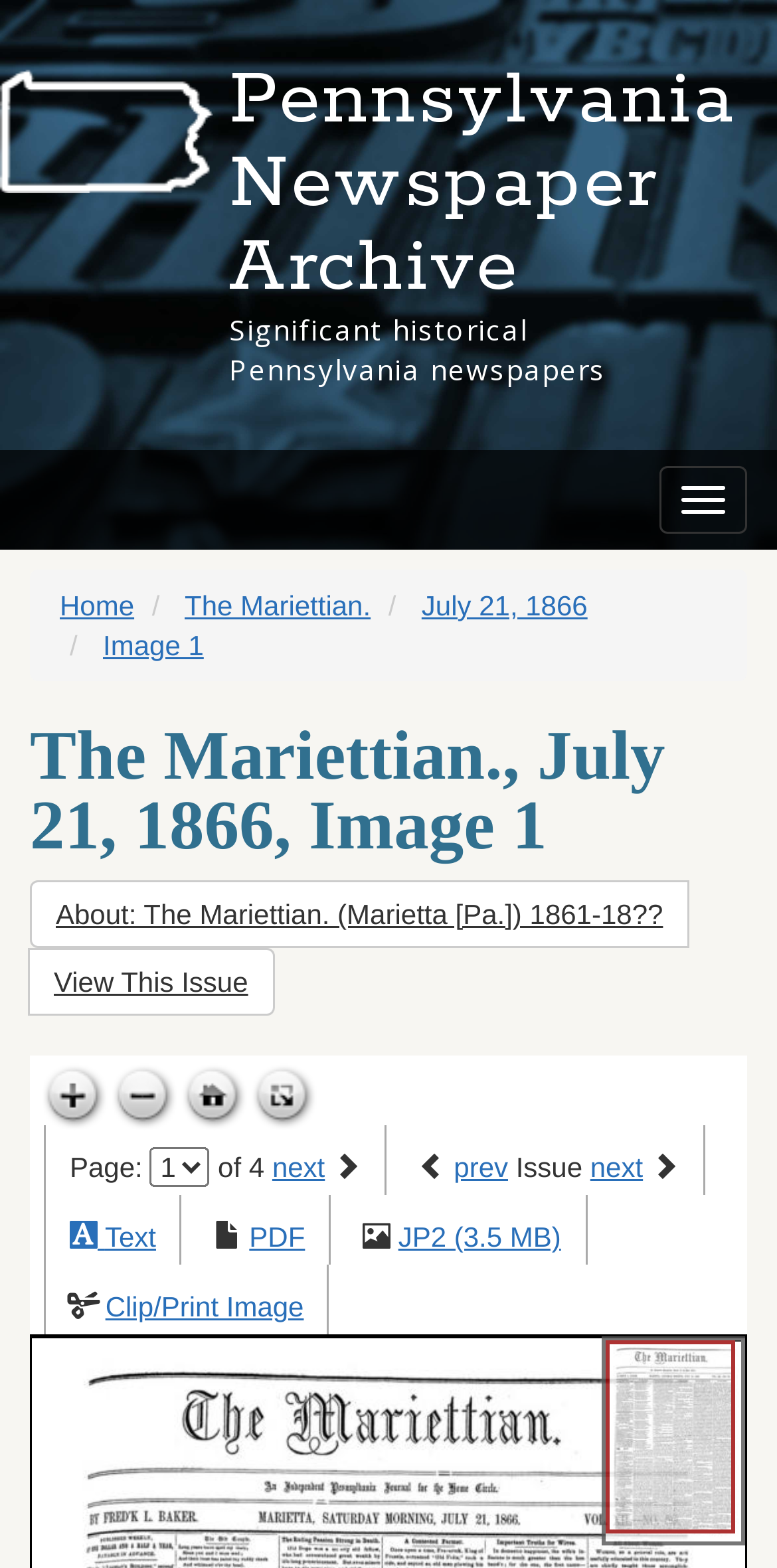Specify the bounding box coordinates of the element's area that should be clicked to execute the given instruction: "Go to Home". The coordinates should be four float numbers between 0 and 1, i.e., [left, top, right, bottom].

[0.227, 0.678, 0.317, 0.721]